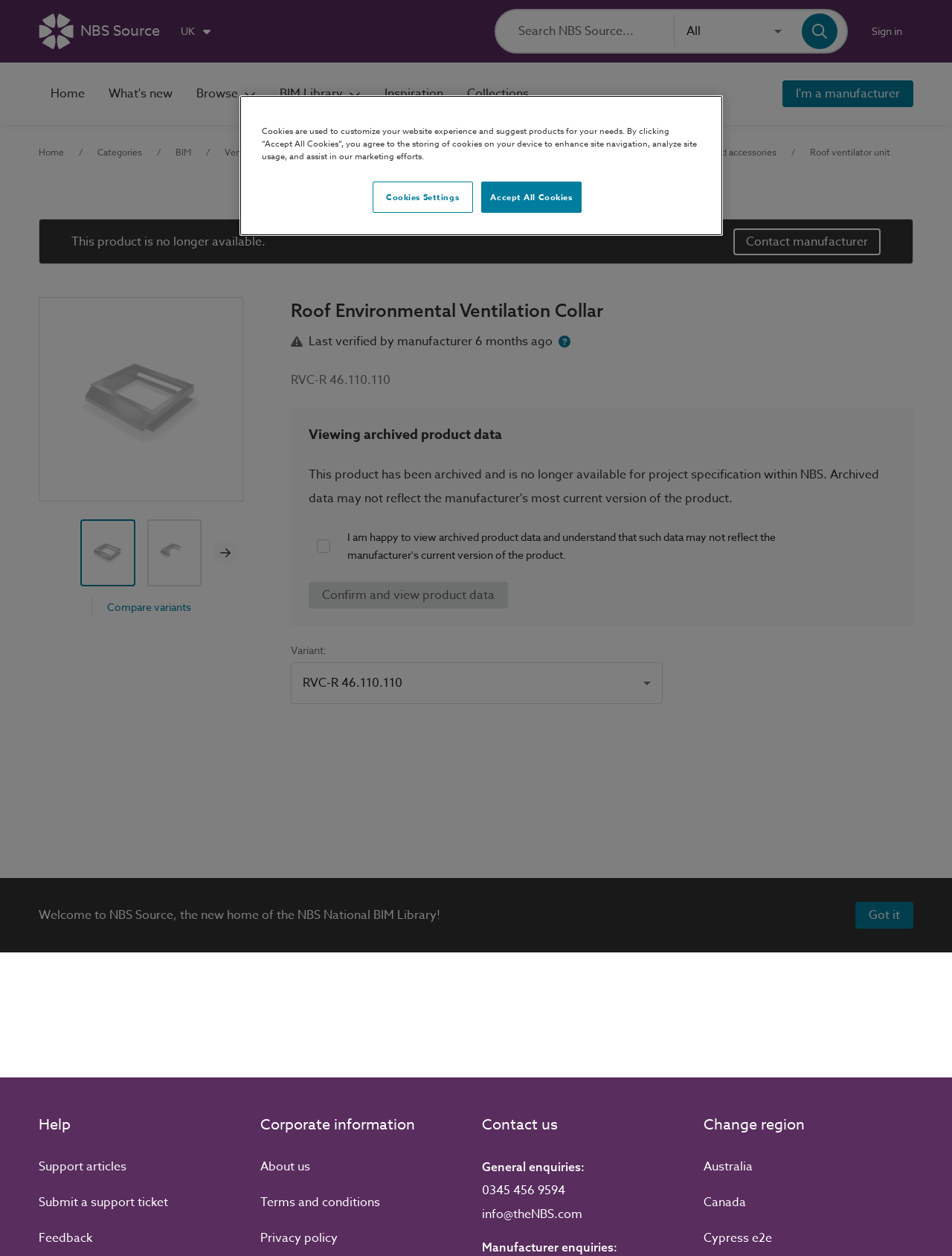Analyze the image and give a detailed response to the question:
What type of data is being viewed on this page?

I determined the answer by reading the heading 'Viewing archived product data' on the page, which indicates that the data being displayed is archived product data.